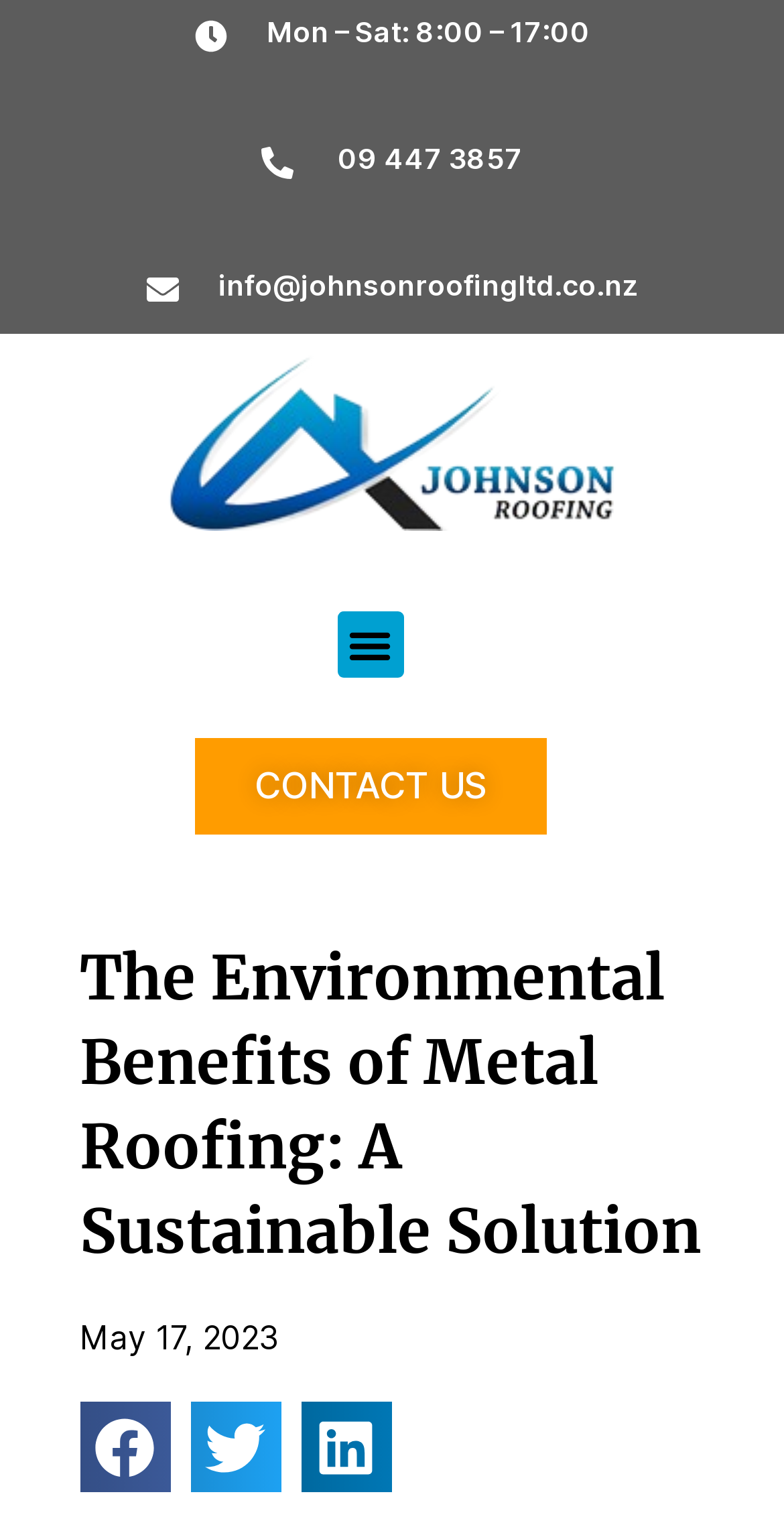Please find and give the text of the main heading on the webpage.

The Environmental Benefits of Metal Roofing: A Sustainable Solution